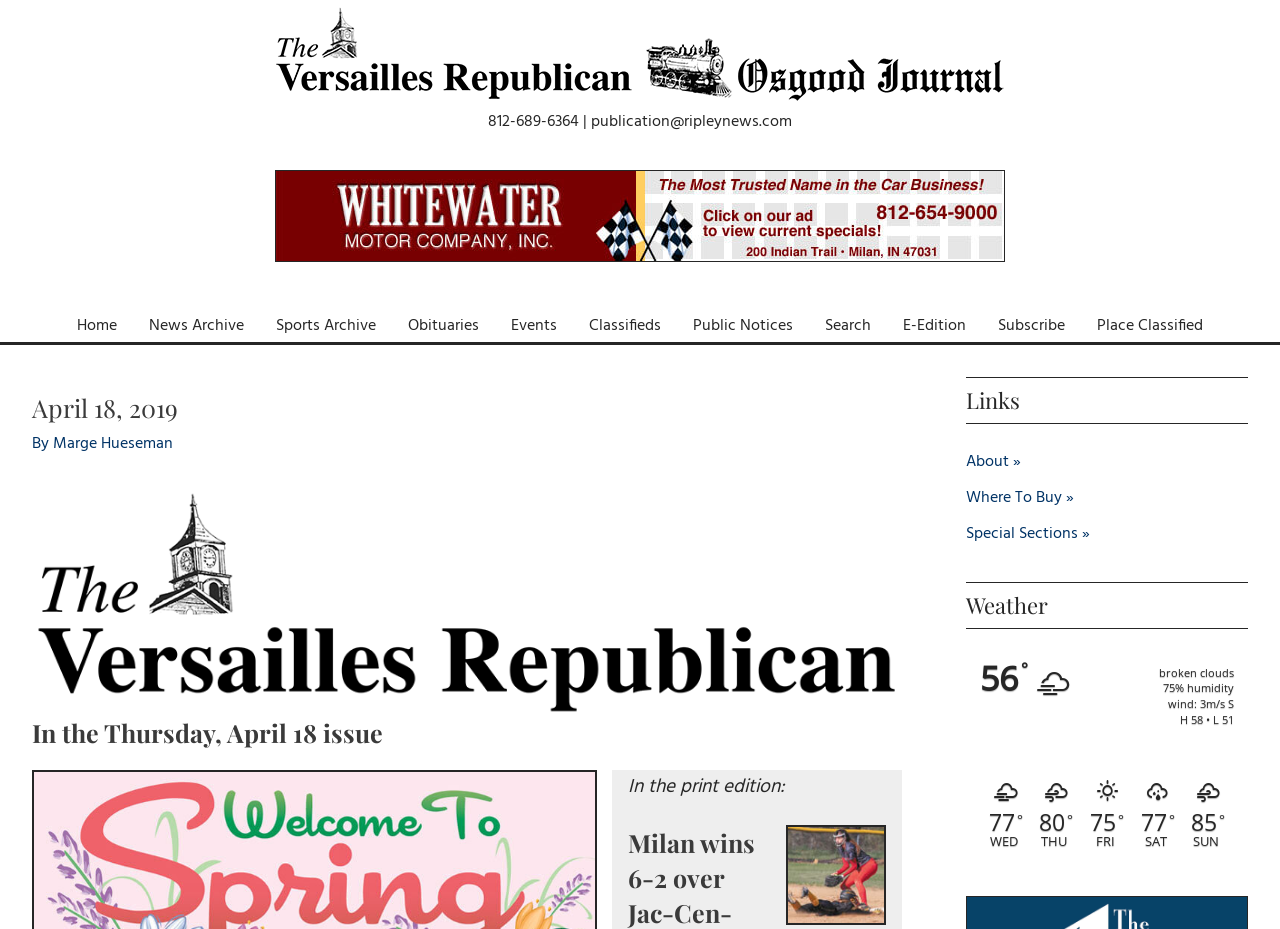What is the current weather condition?
Please answer using one word or phrase, based on the screenshot.

broken clouds